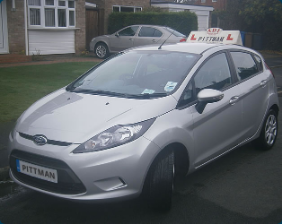Respond to the following question using a concise word or phrase: 
What is the setting of the image?

residential street